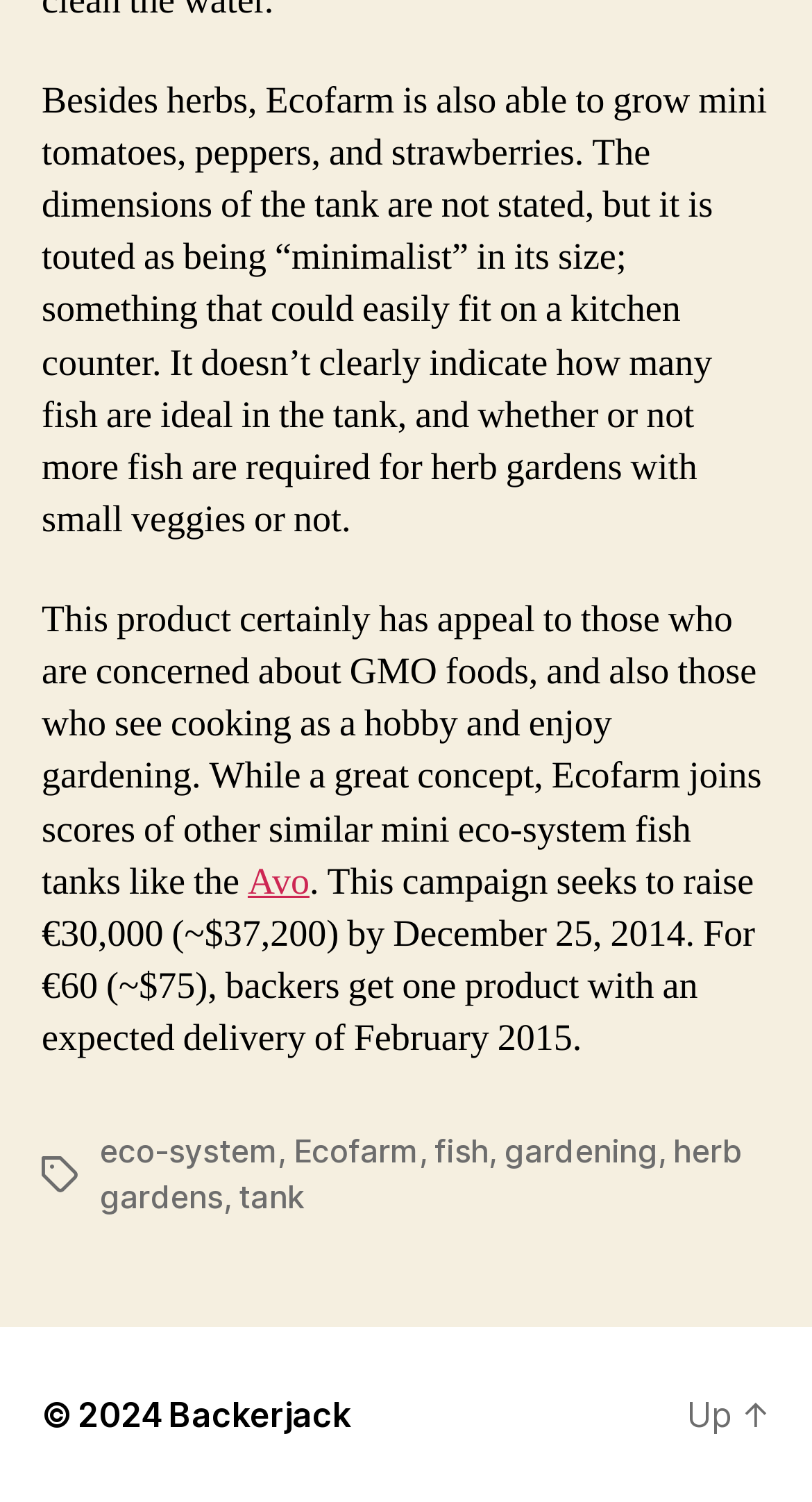What is the copyright year of the webpage?
Based on the image, answer the question in a detailed manner.

The answer can be found in the text '© 2024' at the bottom of the webpage, which indicates that the copyright year of the webpage is 2024.